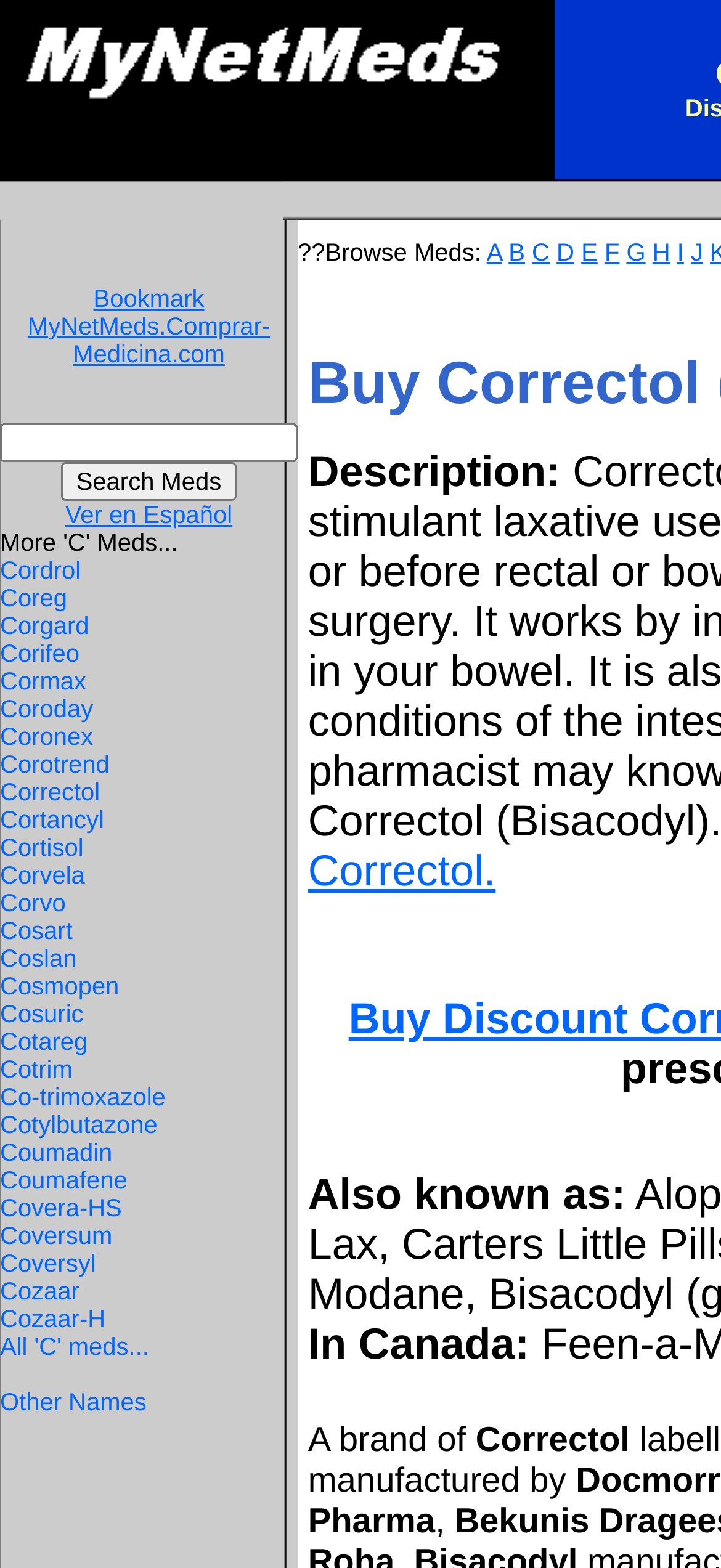Provide the bounding box for the UI element matching this description: "All 'C' meds...".

[0.0, 0.85, 0.207, 0.868]